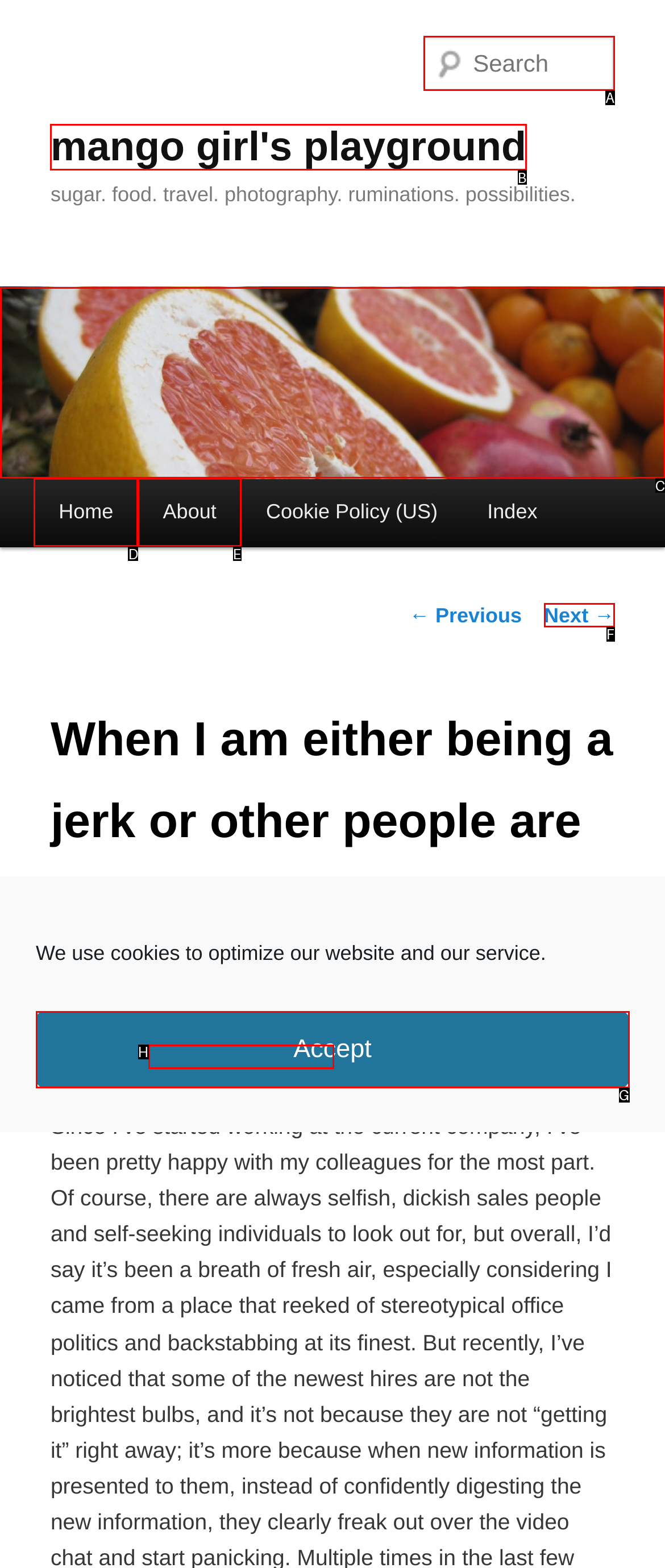Using the provided description: parent_node: mango girl's playground, select the most fitting option and return its letter directly from the choices.

C